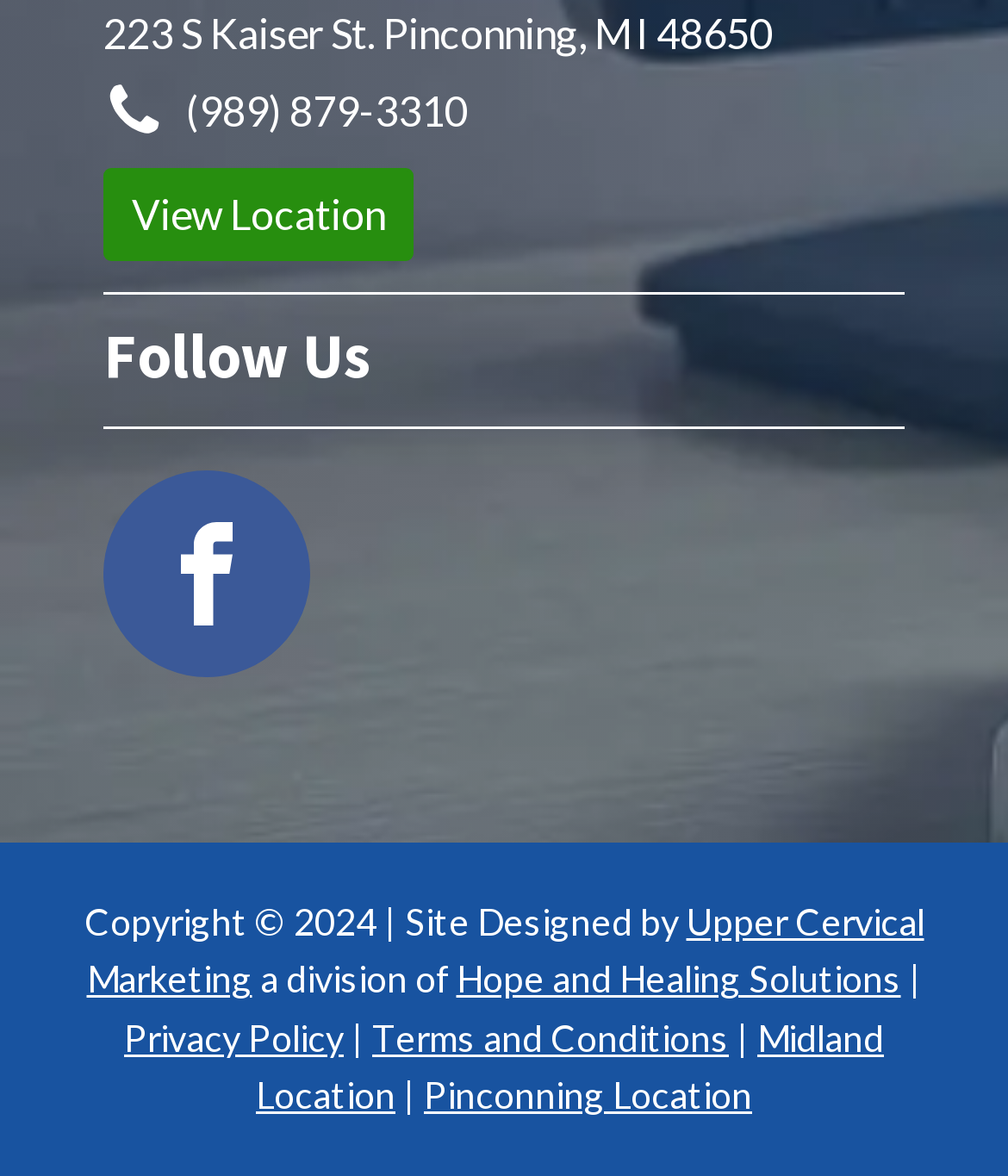Please determine the bounding box coordinates for the UI element described here. Use the format (top-left x, top-left y, bottom-right x, bottom-right y) with values bounded between 0 and 1: Hope and Healing Solutions

[0.453, 0.814, 0.894, 0.851]